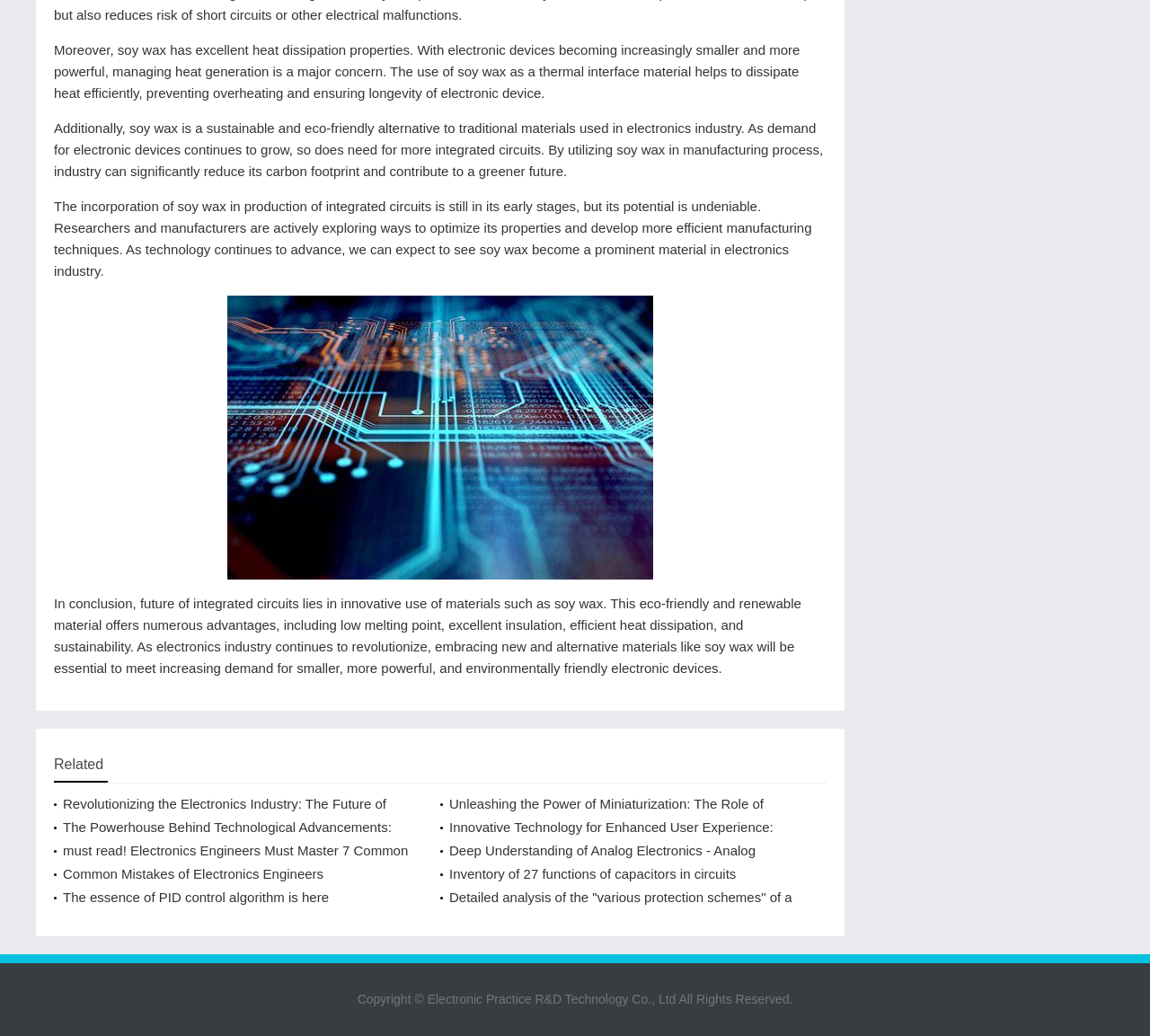What is the main topic of the webpage?
Offer a detailed and exhaustive answer to the question.

The webpage discusses the potential of soy wax as a sustainable and eco-friendly material in the electronics industry, highlighting its advantages and potential applications.